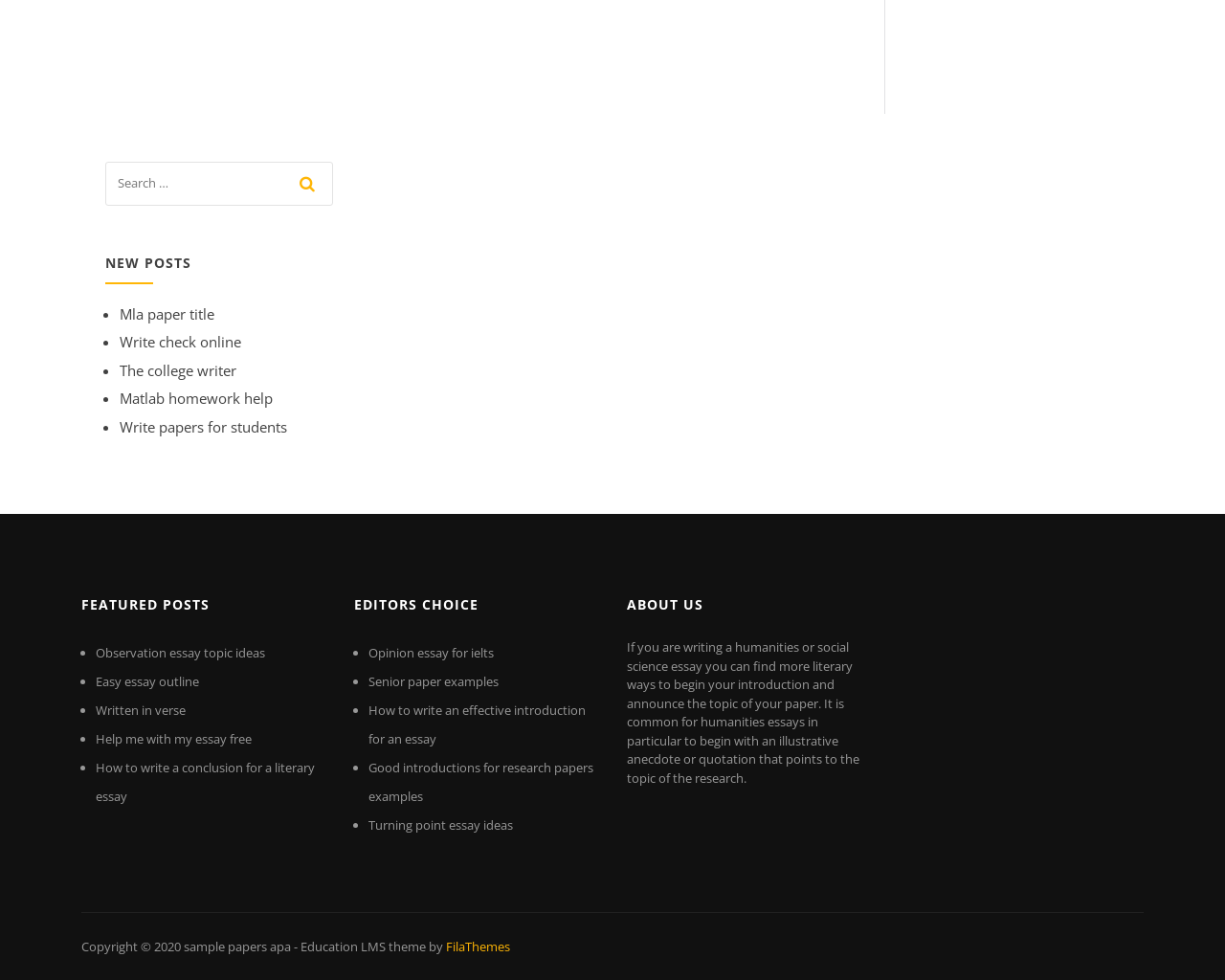What is the purpose of the search bar?
Please respond to the question with a detailed and informative answer.

The search bar is located at the top of the webpage, and it is likely intended for users to search for specific essay topics or keywords, with the magnifying glass icon suggesting a search function.